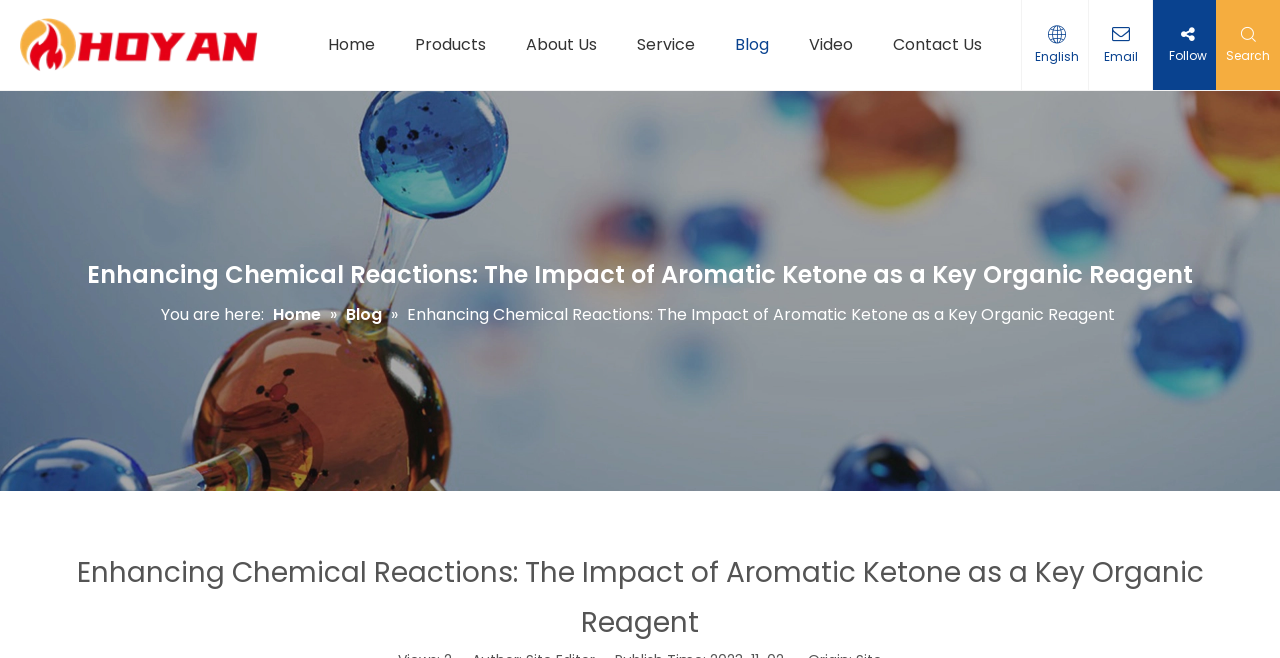From the element description: "Blog", extract the bounding box coordinates of the UI element. The coordinates should be expressed as four float numbers between 0 and 1, in the order [left, top, right, bottom].

[0.27, 0.46, 0.301, 0.495]